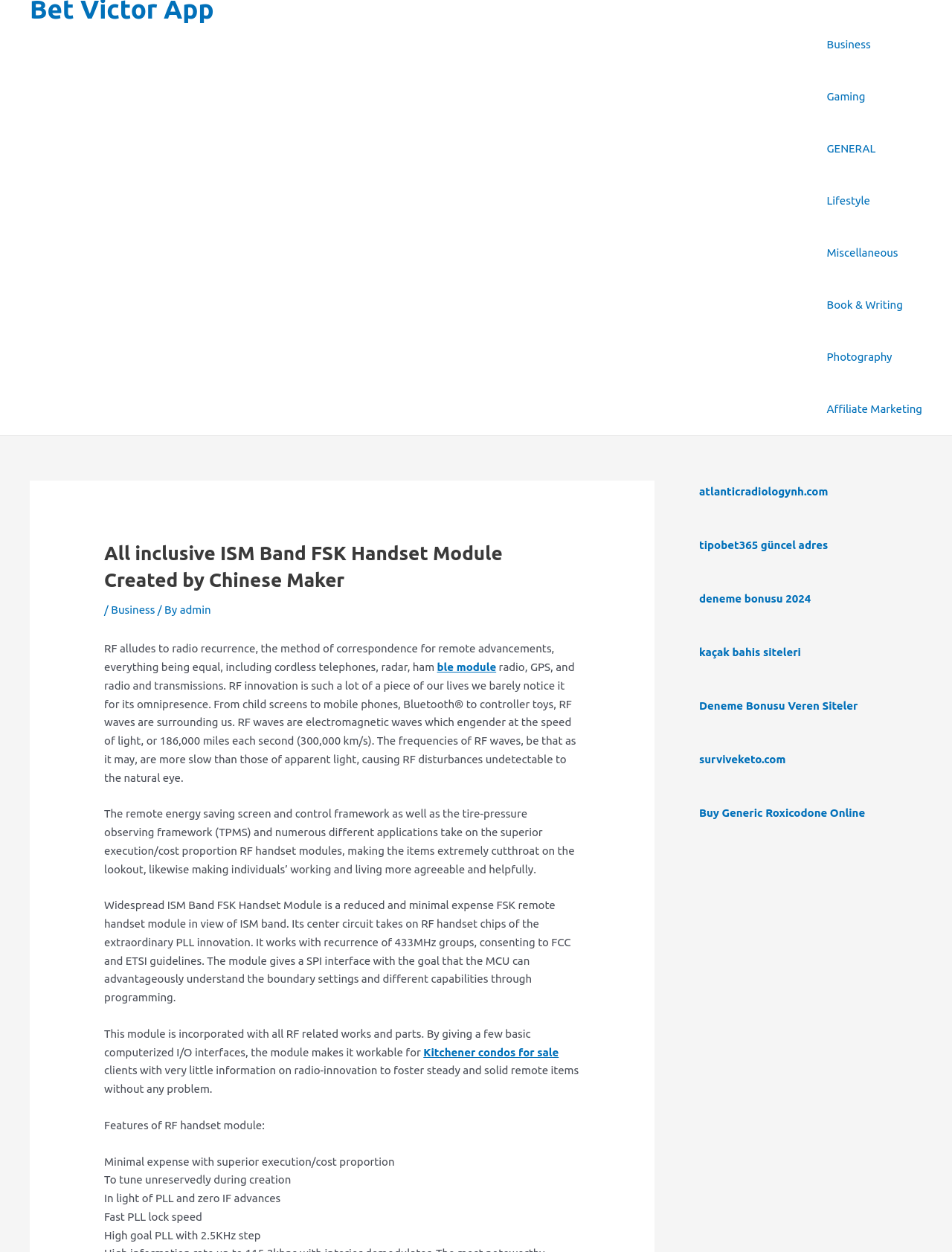Detail the various sections and features present on the webpage.

The webpage appears to be a product description page for an "All inclusive ISM Band FSK Handset Module" created by a Chinese maker. At the top of the page, there is a navigation menu with 9 links, including "Business", "Gaming", "GENERAL", and others. Below the navigation menu, there is a header section with a title "All inclusive ISM Band FSK Handset Module Created by Chinese Maker" and a link to "Bet Victor App".

The main content of the page is divided into several sections. The first section describes the concept of radio frequency (RF) and its applications in daily life. The text explains that RF waves are electromagnetic waves that surround us and are used in various devices such as cordless phones, radar, and GPS.

The next section describes the product, stating that it is a compact and low-cost FSK wireless handset module based on ISM band. The module has a SPI interface and operates at a frequency of 433MHz, complying with FCC and ETSI guidelines.

The following sections list the features of the RF handset module, including its low cost, high performance, and ability to tune freely during production. The module is also based on PLL and zero IF technologies, has a fast PLL lock speed, and a high goal PLL with 2.5KHz step.

On the right side of the page, there are several complementary links to external websites, including "atlanticradiologynh.com", "tipobet365 güncel adres", and others. These links appear to be unrelated to the product description and may be advertisements or sponsored content.

Overall, the webpage provides a detailed description of the RF handset module, its features, and its applications, along with some external links to unrelated websites.